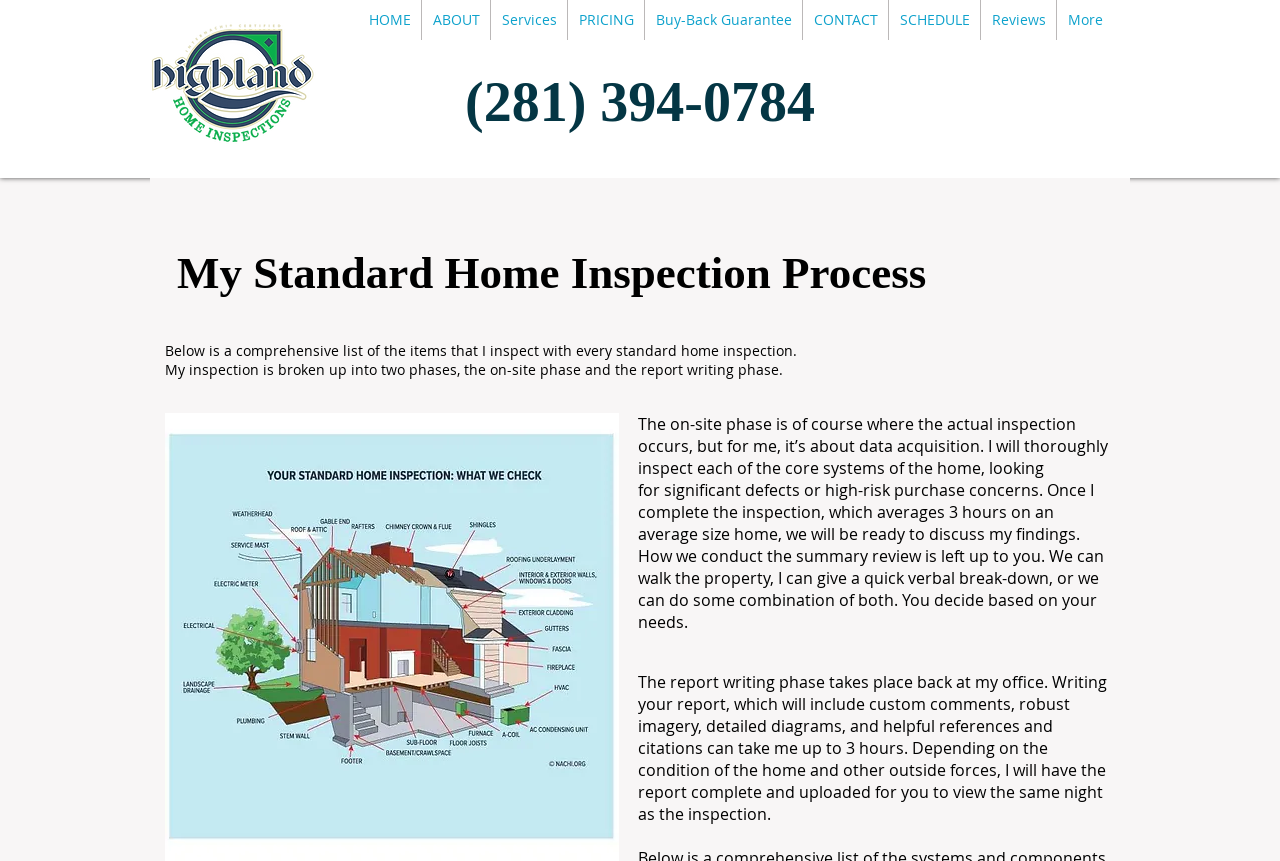Find and specify the bounding box coordinates that correspond to the clickable region for the instruction: "Go to the home page".

[0.28, 0.0, 0.329, 0.046]